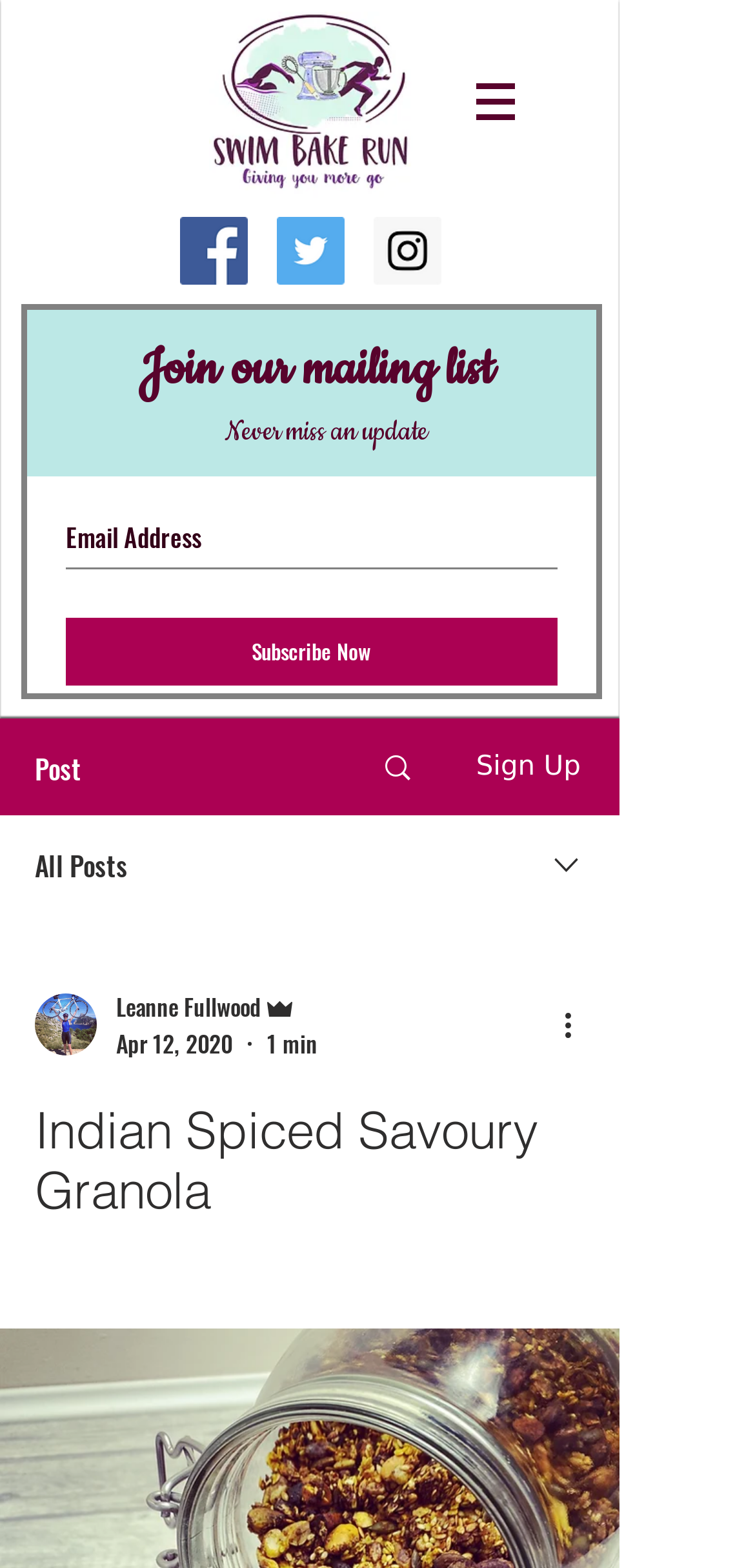Who is the author of the post?
Kindly give a detailed and elaborate answer to the question.

I found a combobox with the author's name 'Leanne Fullwood' and a label 'Admin' nearby, indicating that she is the author of the post.